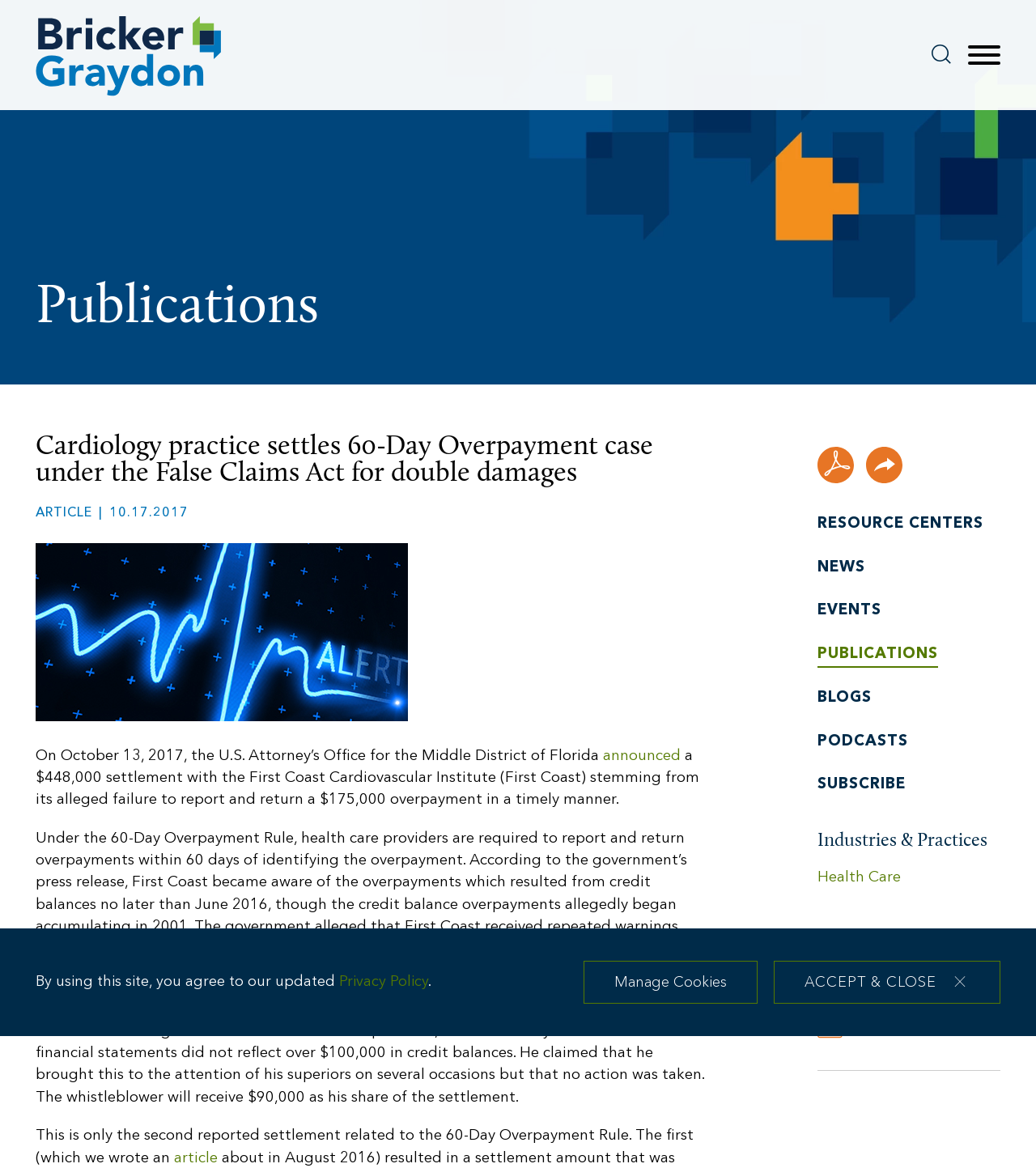Please identify the webpage's heading and generate its text content.

Cardiology practice settles 60-Day Overpayment case under the False Claims Act for double damages